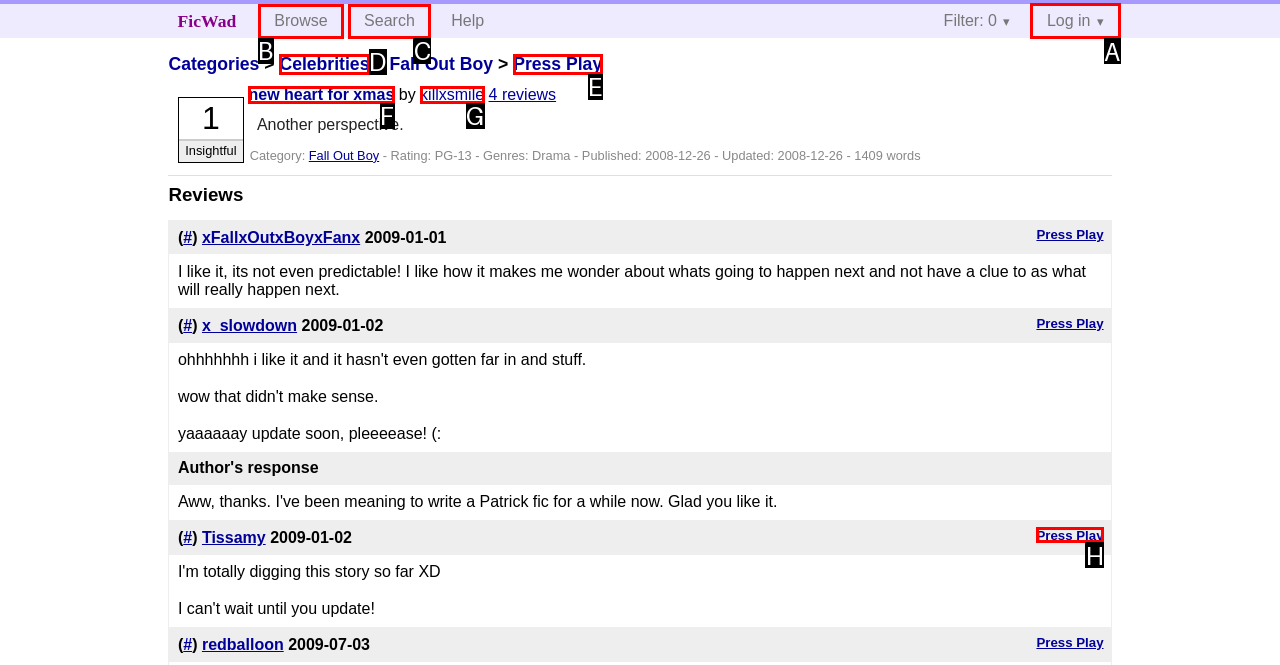Identify the letter of the UI element you need to select to accomplish the task: Log in to the website.
Respond with the option's letter from the given choices directly.

A